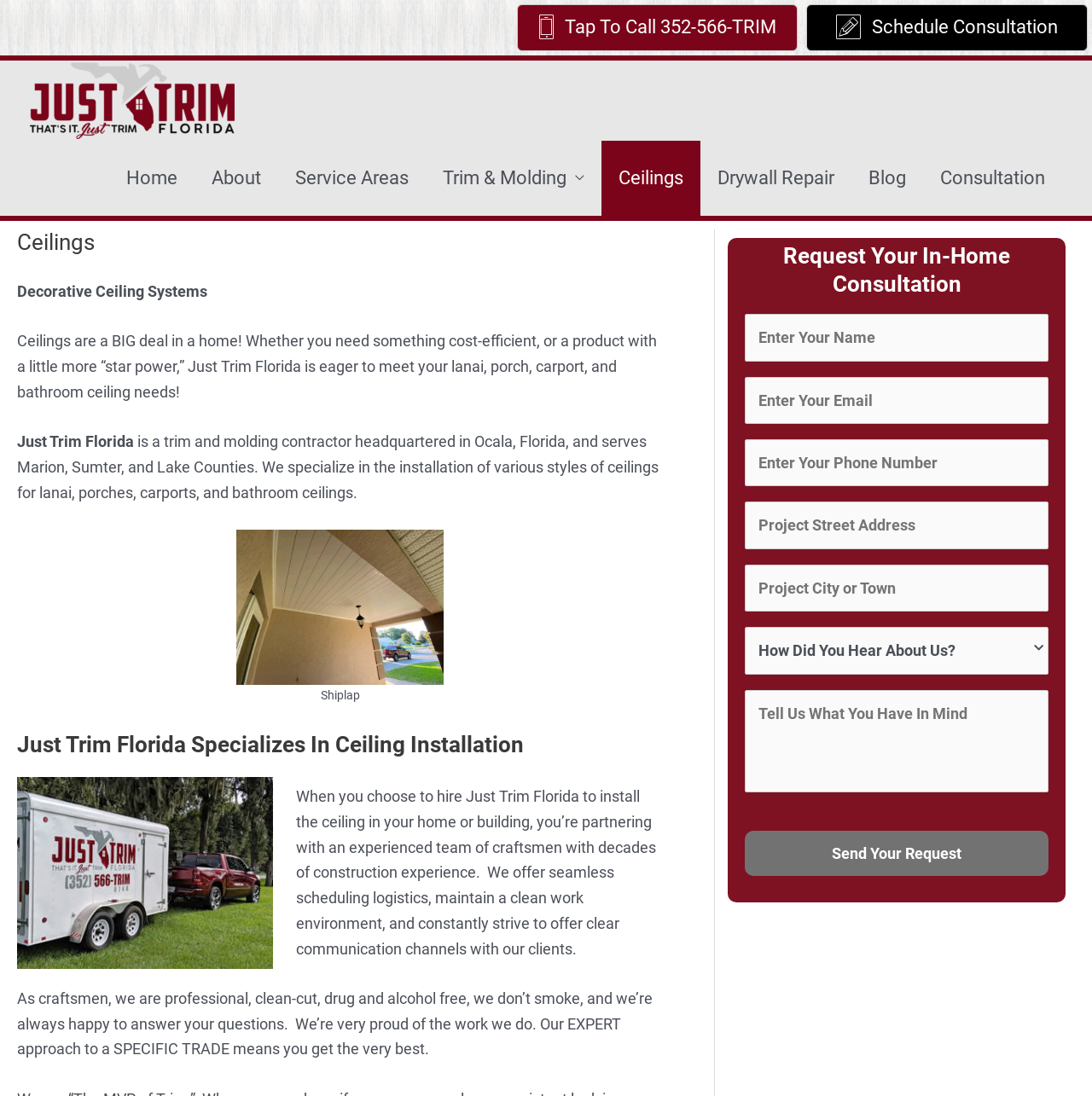What types of ceilings does Just Trim Florida install?
From the details in the image, answer the question comprehensively.

The webpage mentions that Just Trim Florida specializes in the installation of various styles of ceilings, including Tongue and Groove, Shiplap, and vinyl-soffit2, as evidenced by the links and images on the webpage.